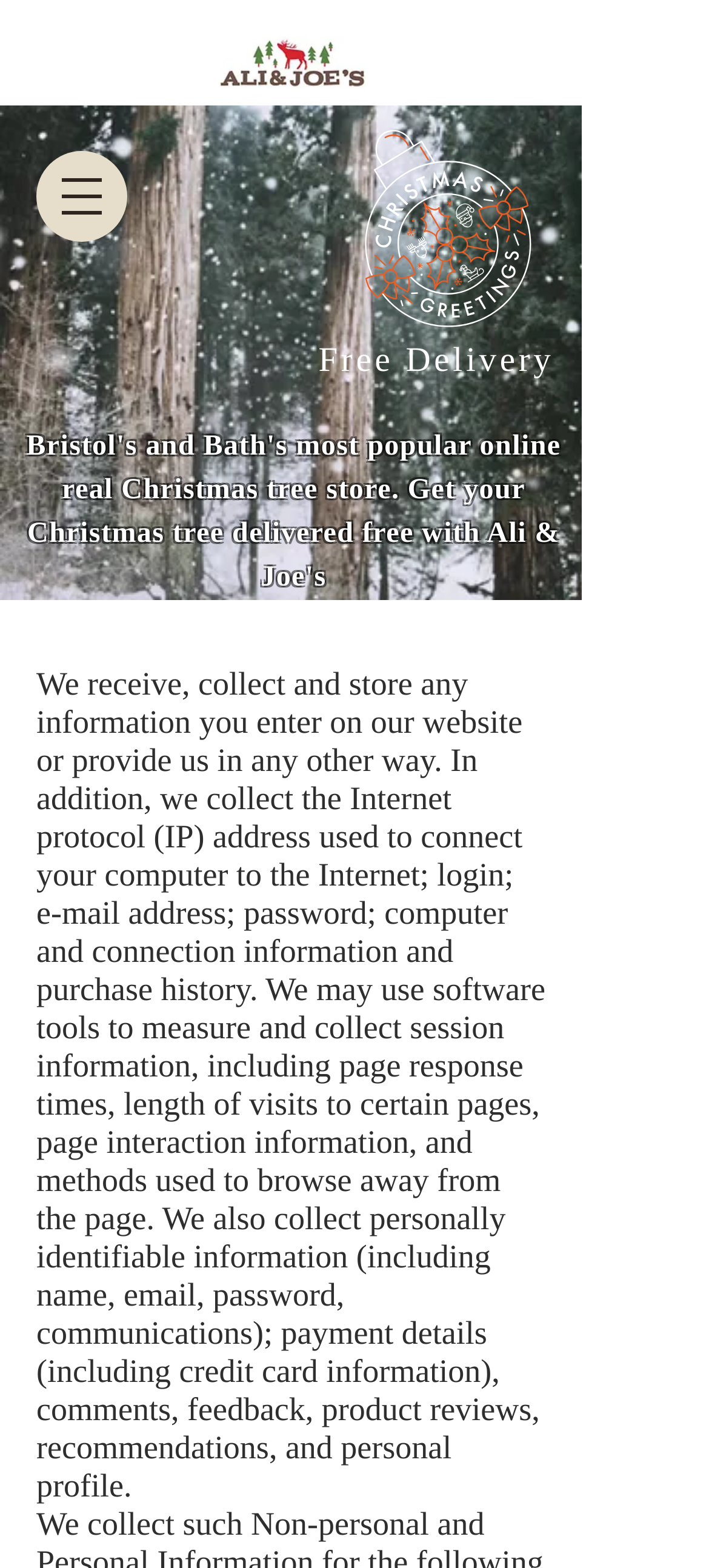Give a concise answer using only one word or phrase for this question:
What is the purpose of the navigation menu button?

To open navigation menu